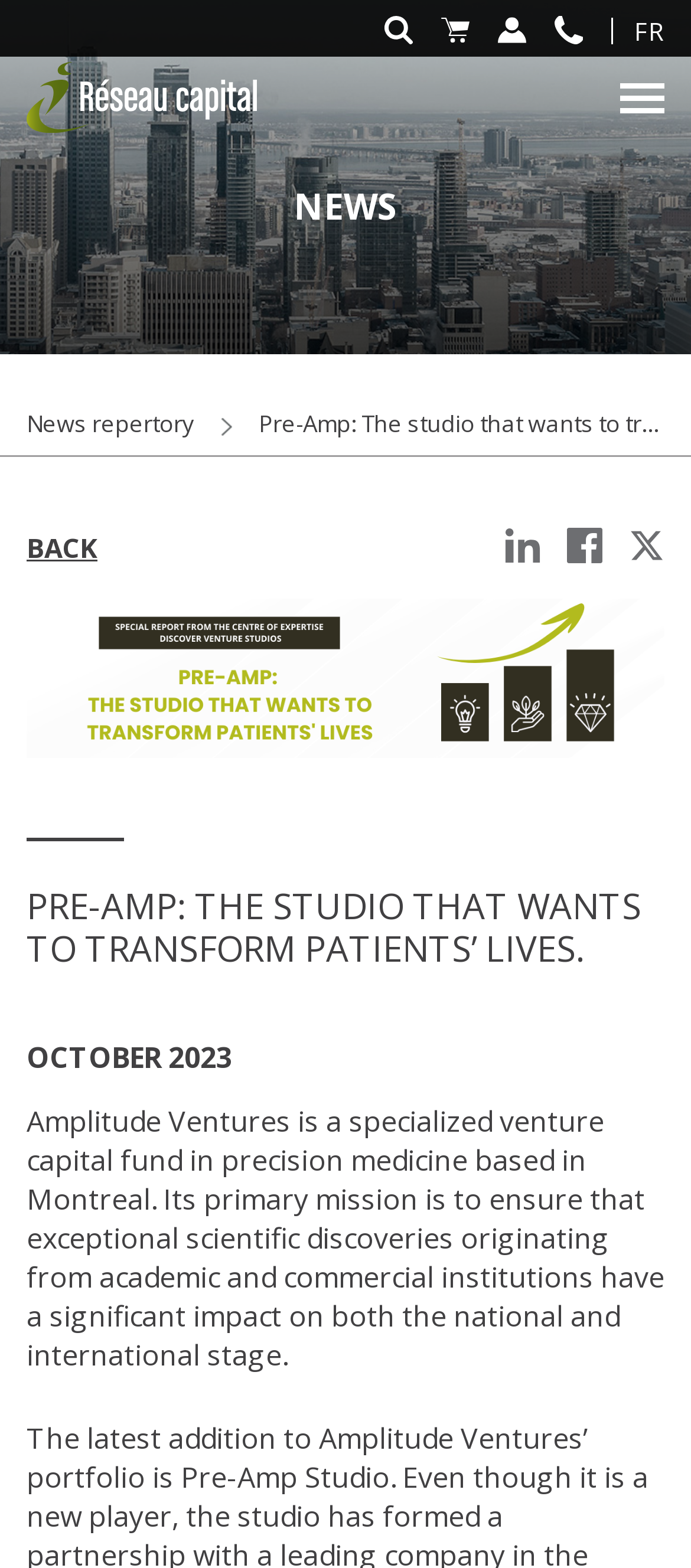Determine the bounding box coordinates of the clickable element to achieve the following action: 'Switch to French'. Provide the coordinates as four float values between 0 and 1, formatted as [left, top, right, bottom].

[0.885, 0.009, 0.962, 0.03]